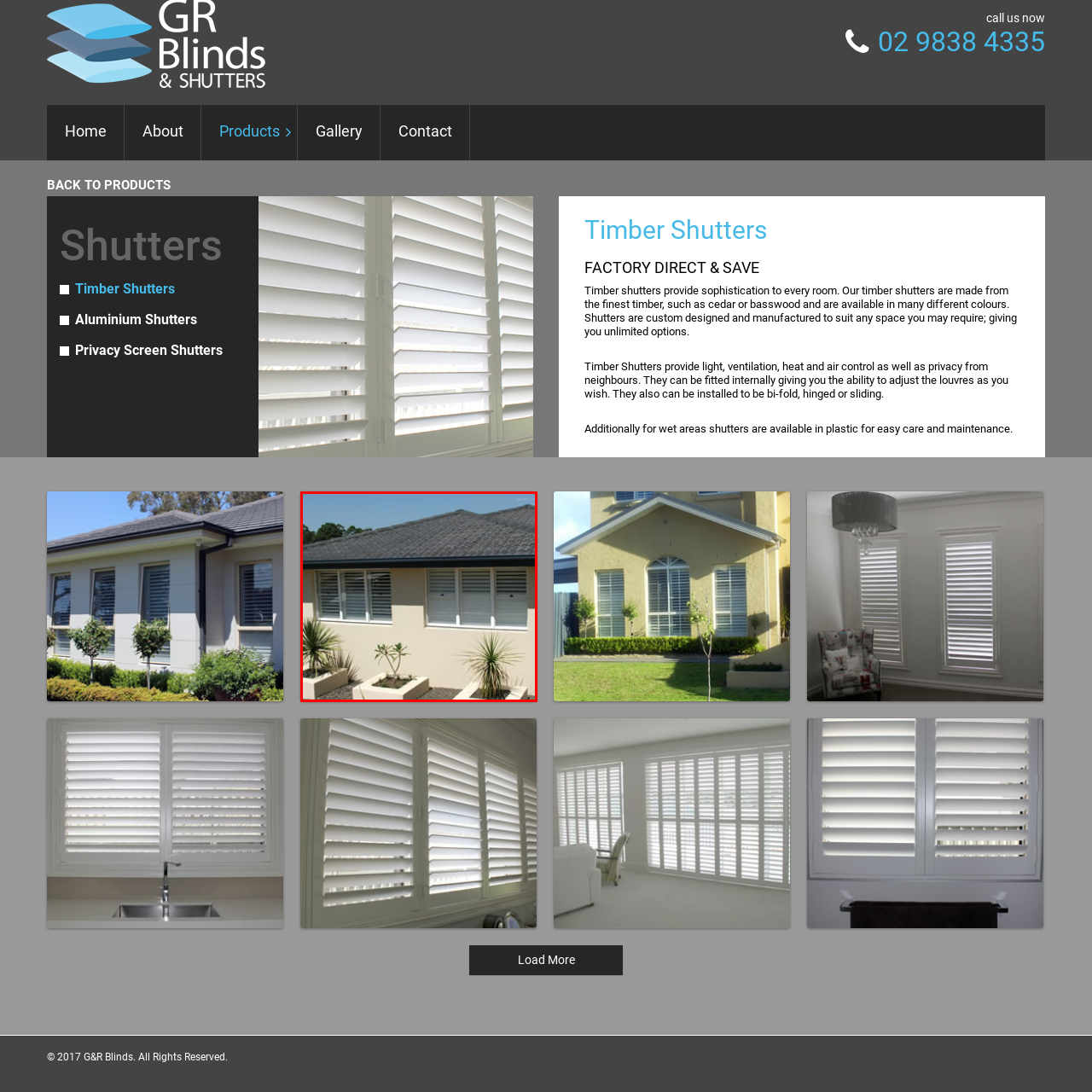What type of tiles are used on the roof?
Look at the image surrounded by the red border and respond with a one-word or short-phrase answer based on your observation.

Gray textured